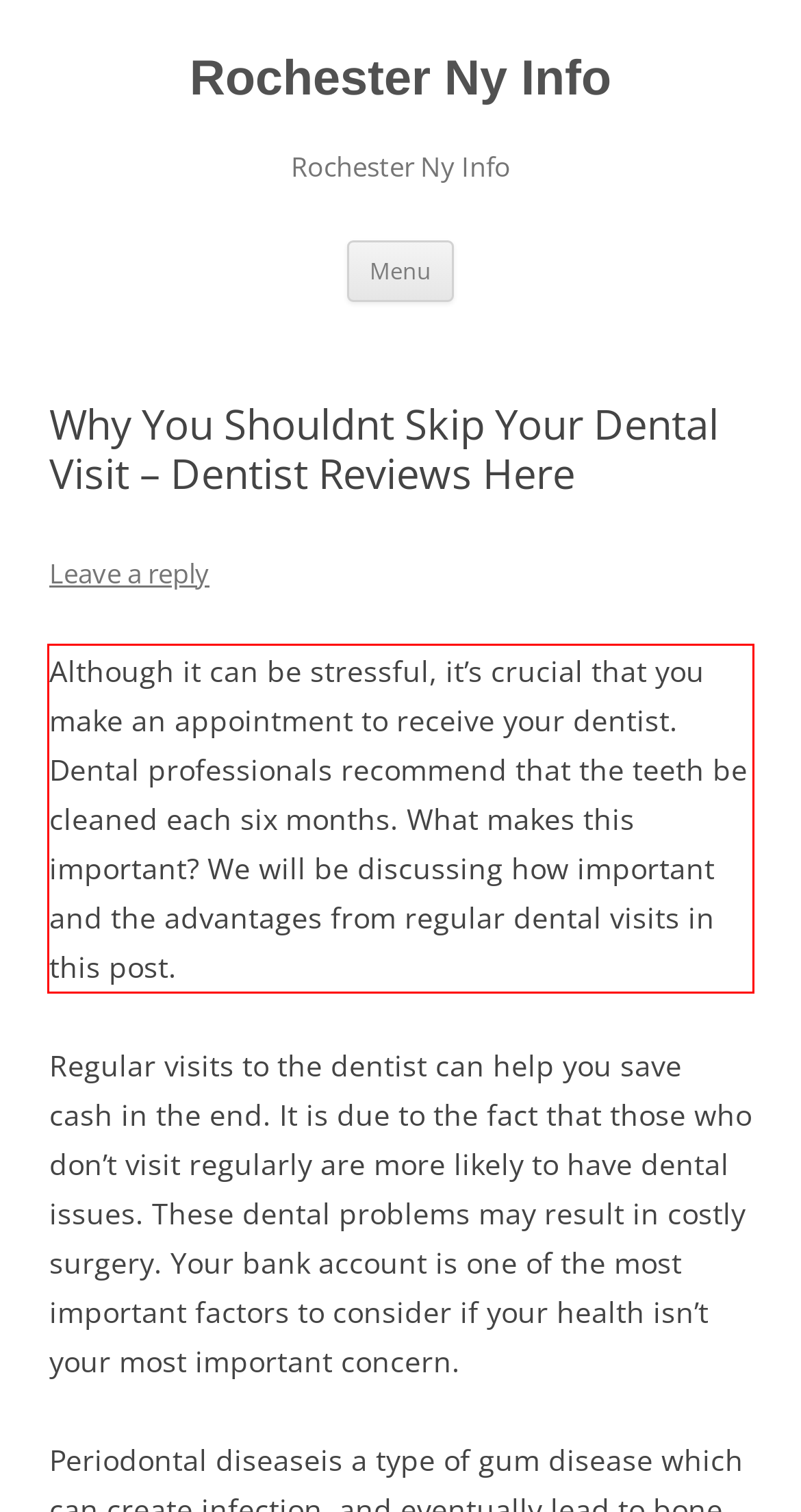Identify the red bounding box in the webpage screenshot and perform OCR to generate the text content enclosed.

Although it can be stressful, it’s crucial that you make an appointment to receive your dentist. Dental professionals recommend that the teeth be cleaned each six months. What makes this important? We will be discussing how important and the advantages from regular dental visits in this post.